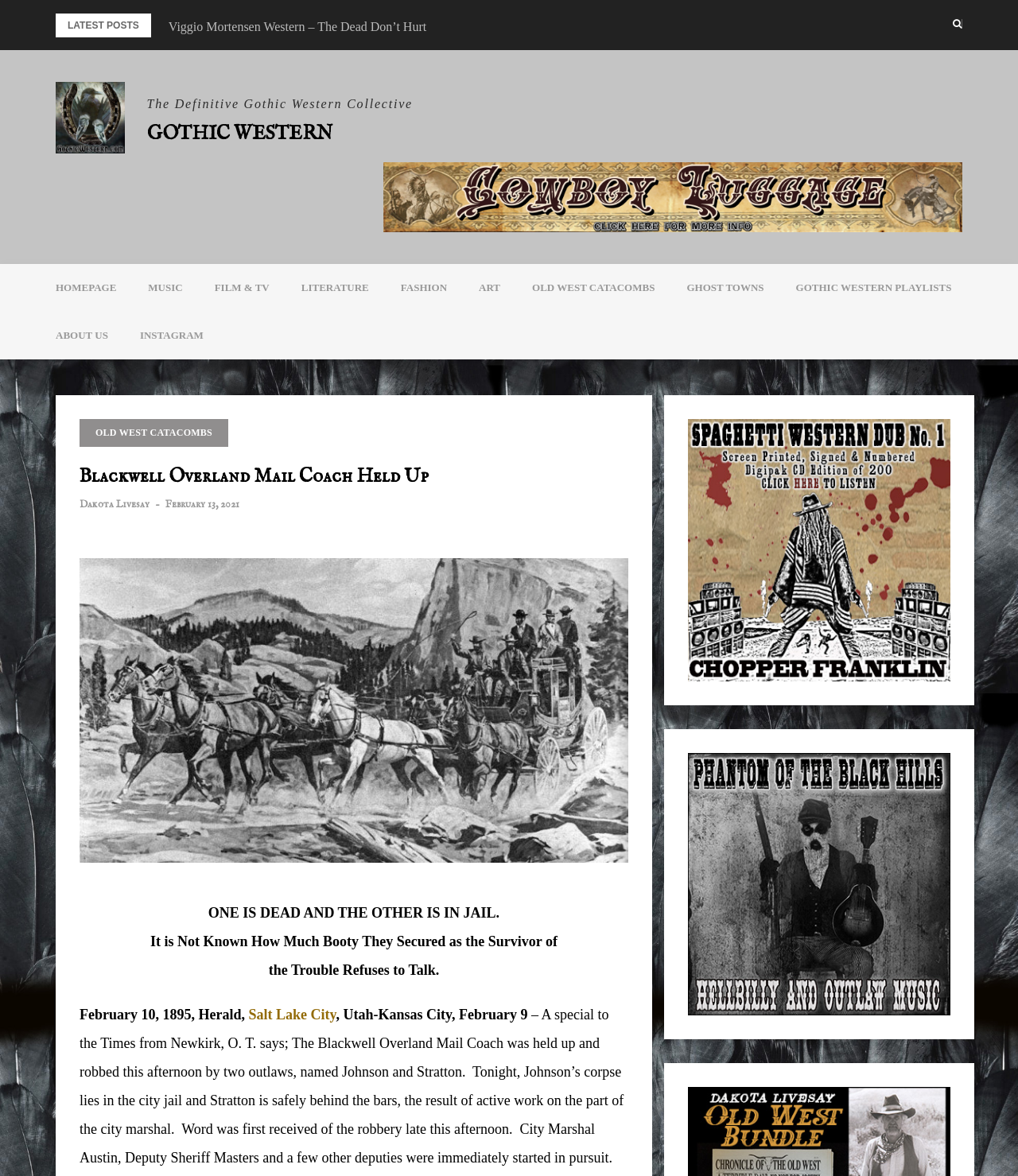Examine the screenshot and answer the question in as much detail as possible: What is the category of the article?

I determined the category of the article by looking at the layout table with the heading 'Blackwell Overland Mail Coach Held Up' and finding the link 'Gothic Western' above it, which suggests that the article belongs to the Gothic Western category.